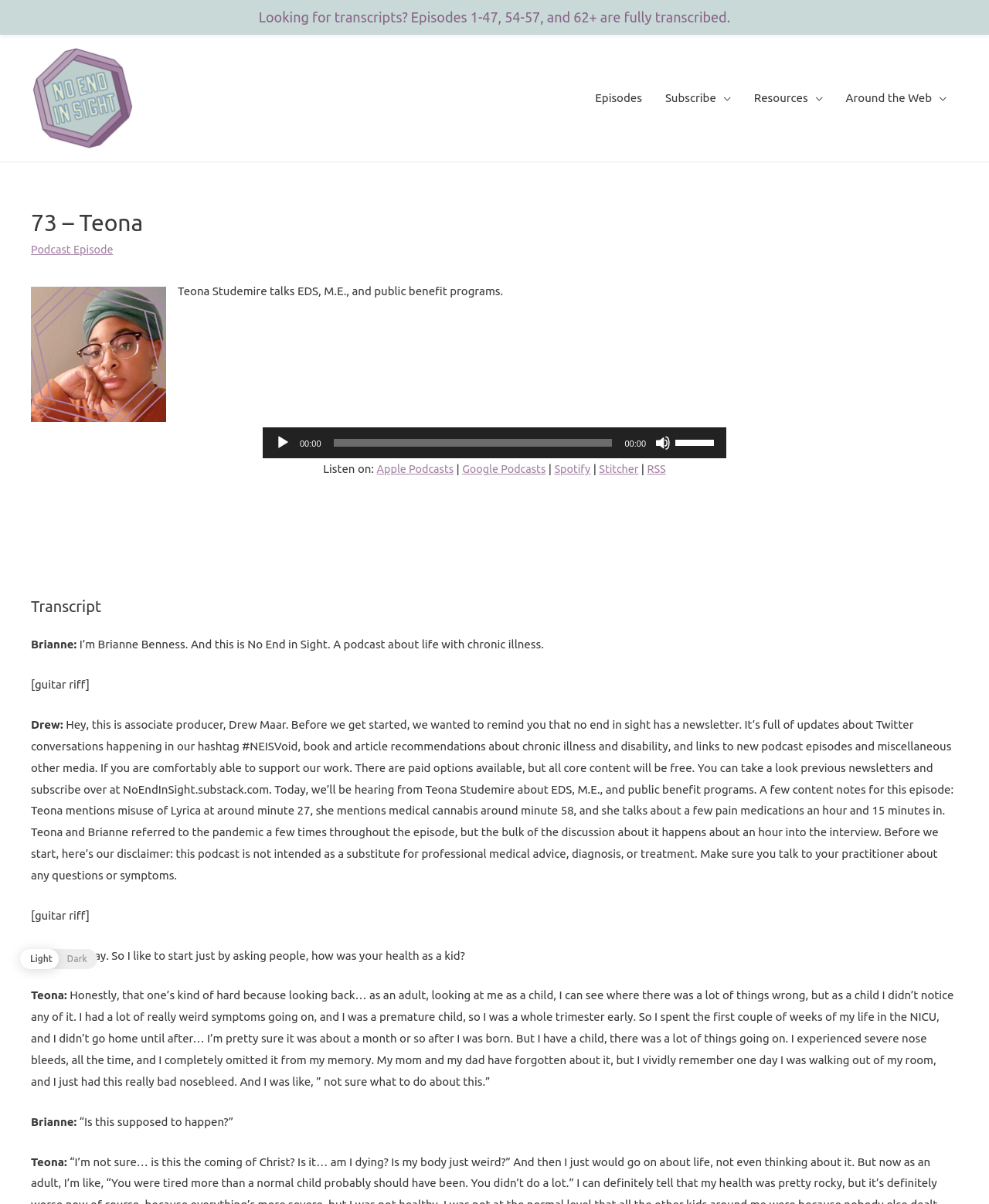Use a single word or phrase to answer the question:
What is the color of the hexagon in Teona's photo?

purple